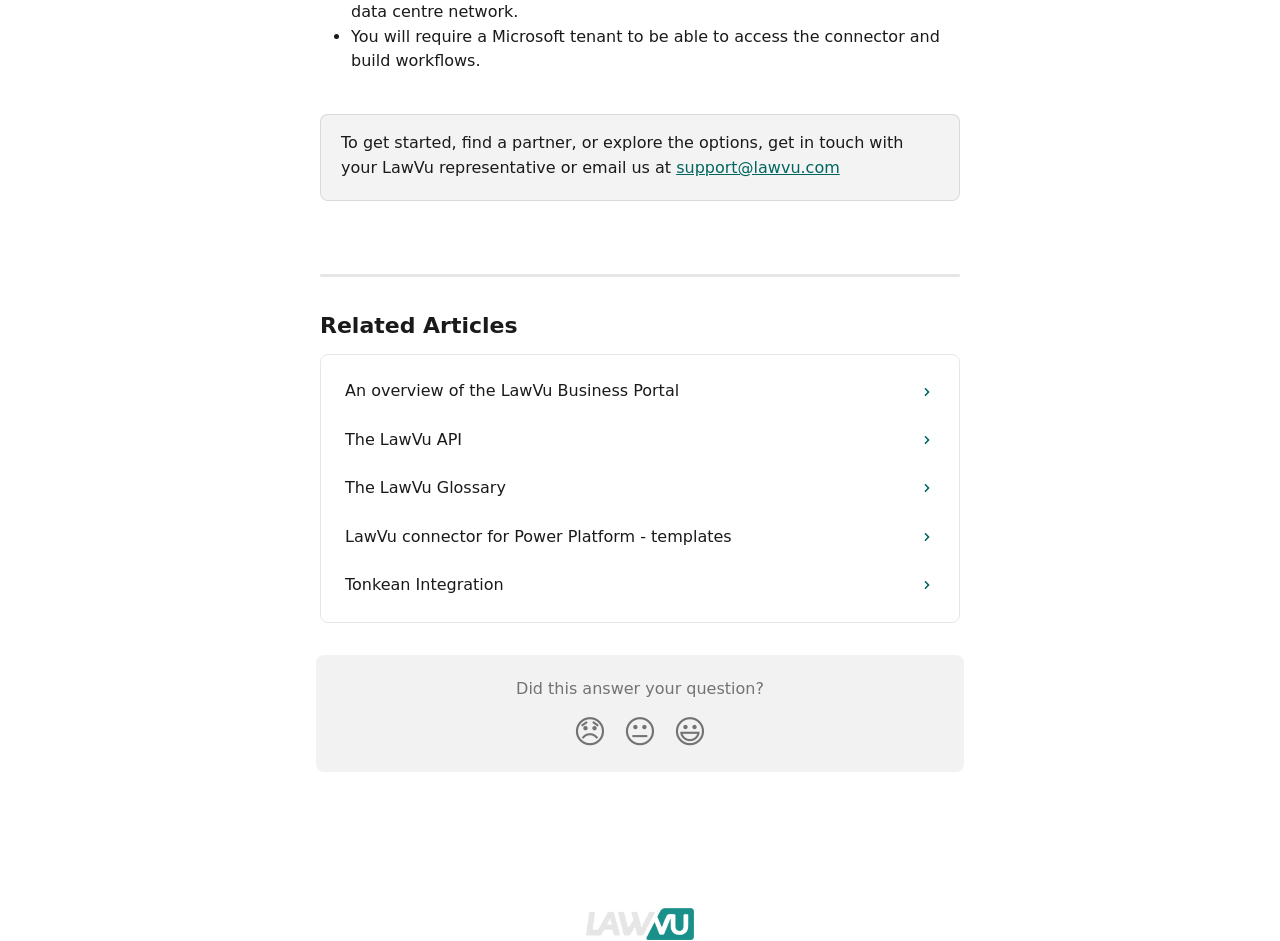Can you identify the bounding box coordinates of the clickable region needed to carry out this instruction: 'Visit the 'LawVu Help Center''? The coordinates should be four float numbers within the range of 0 to 1, stated as [left, top, right, bottom].

[0.458, 0.969, 0.542, 0.992]